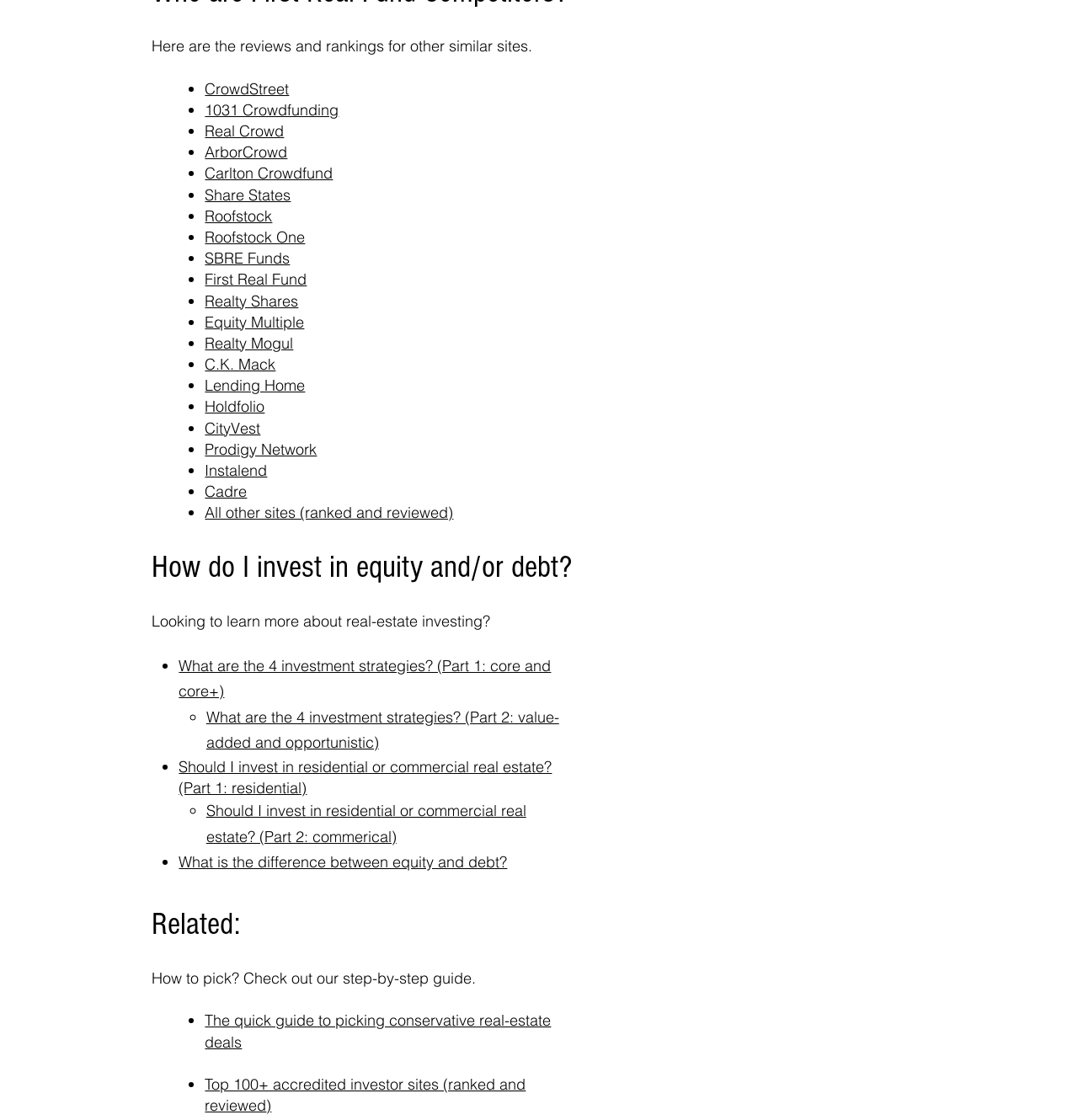Could you indicate the bounding box coordinates of the region to click in order to complete this instruction: "View Top 100+ accredited investor sites".

[0.19, 0.959, 0.488, 0.977]